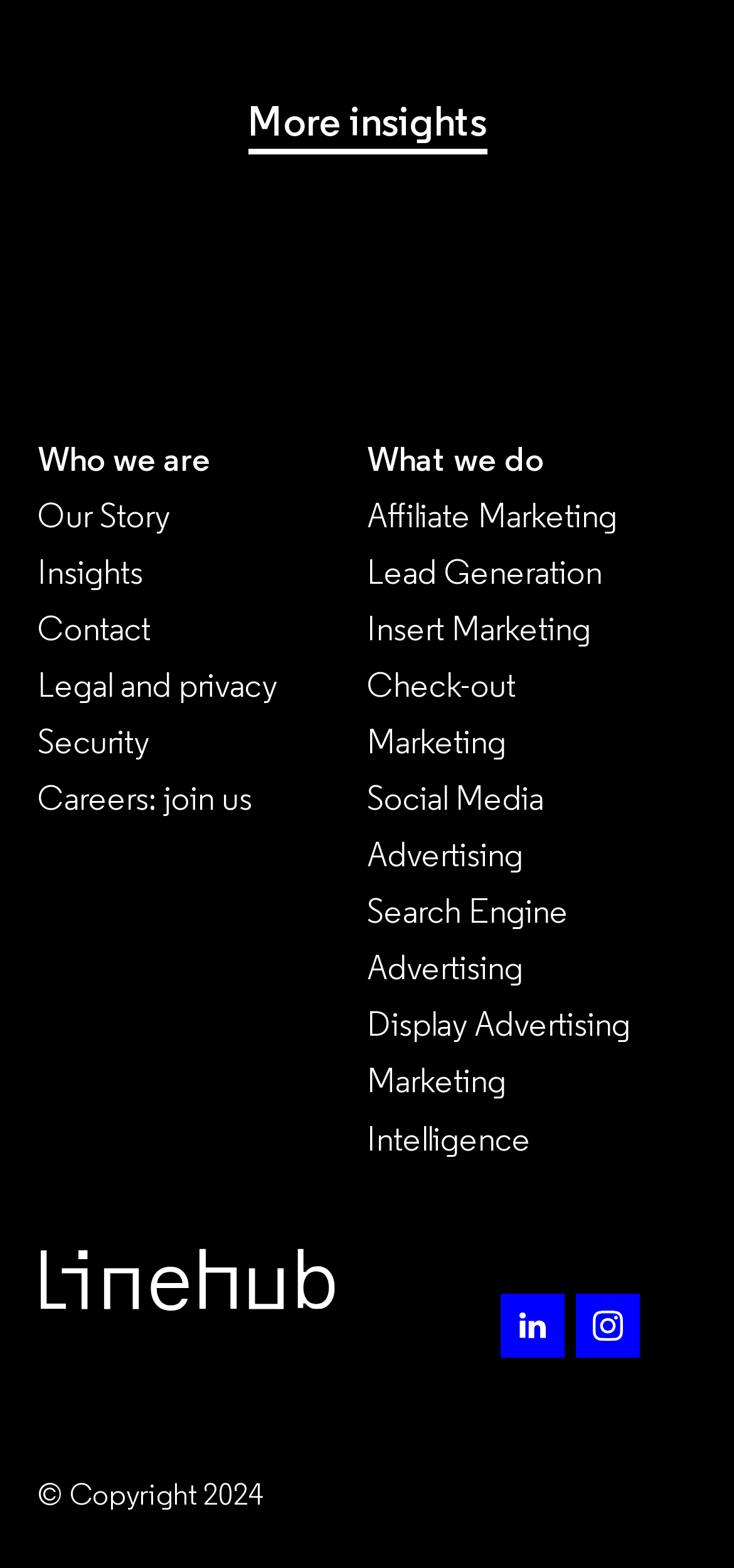Pinpoint the bounding box coordinates of the clickable area necessary to execute the following instruction: "Explore 'Careers: join us'". The coordinates should be given as four float numbers between 0 and 1, namely [left, top, right, bottom].

[0.051, 0.5, 0.344, 0.523]